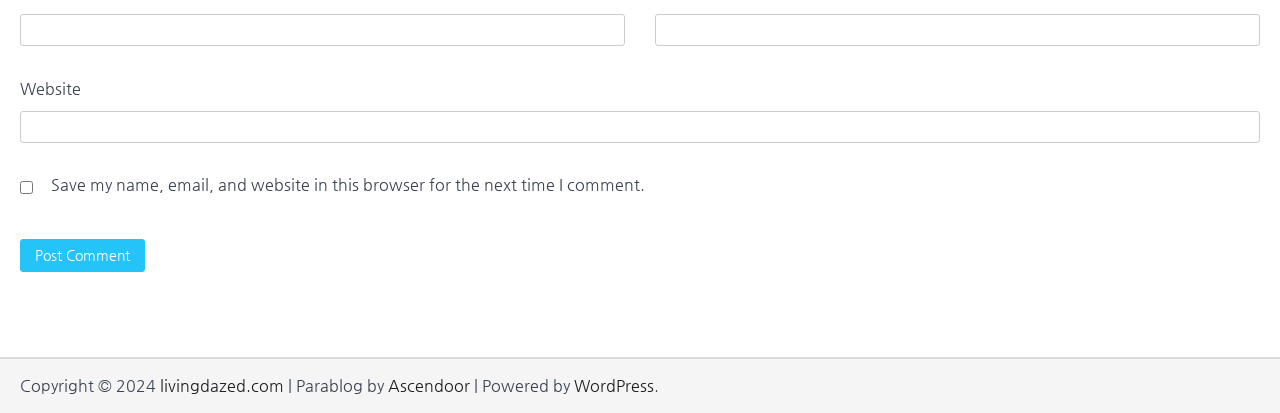Provide the bounding box coordinates for the UI element that is described as: "WordPress".

[0.448, 0.911, 0.511, 0.957]